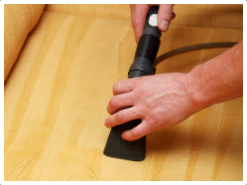What type of tool is being used for cleaning?
Look at the image and provide a short answer using one word or a phrase.

Vacuum nozzle and scraper